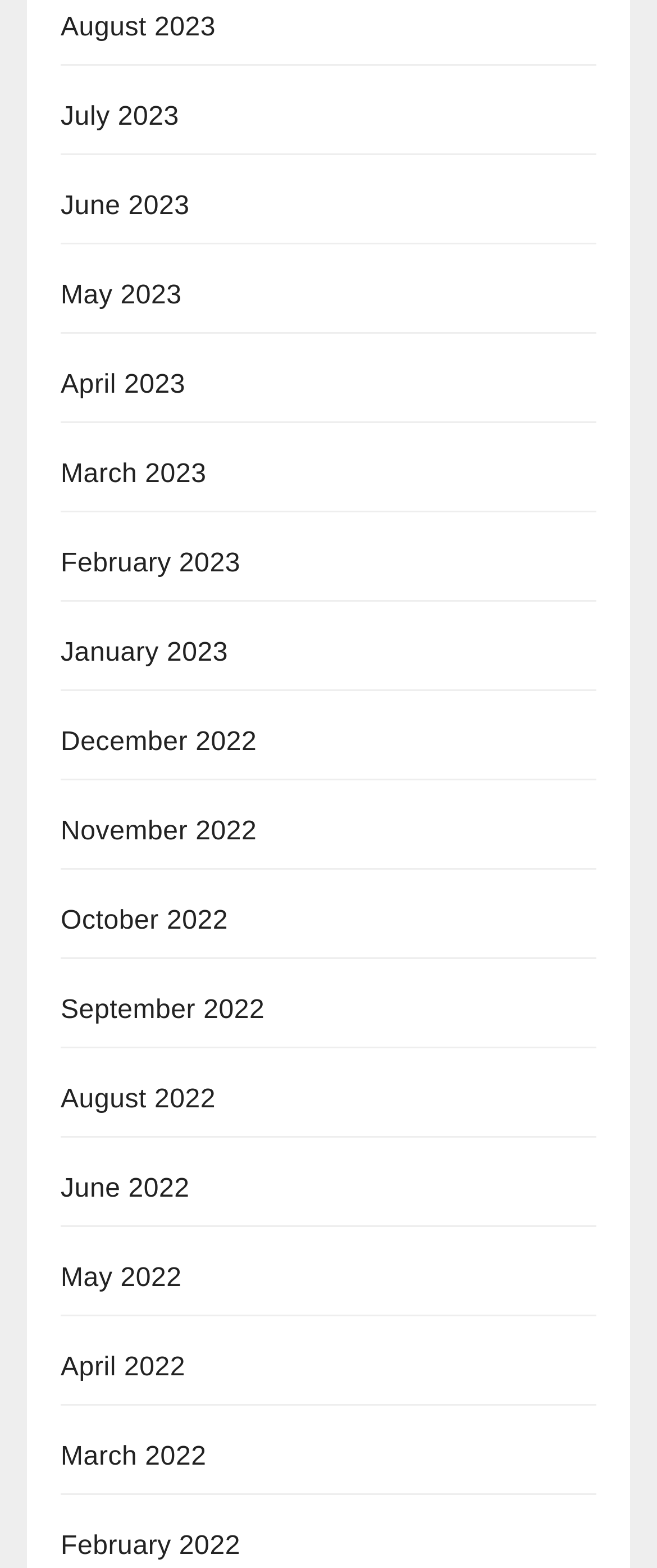Find the bounding box coordinates for the area you need to click to carry out the instruction: "View June 2022". The coordinates should be four float numbers between 0 and 1, indicated as [left, top, right, bottom].

[0.092, 0.749, 0.289, 0.767]